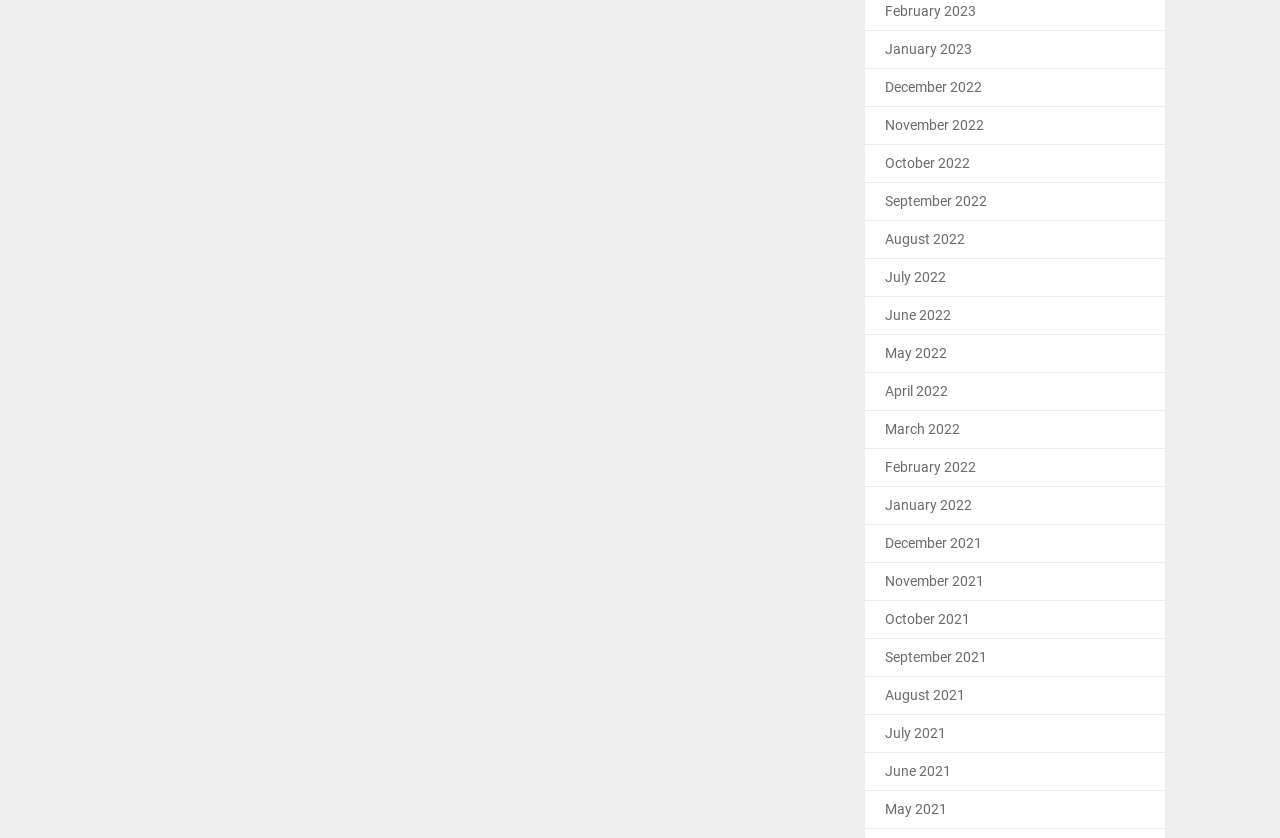Kindly determine the bounding box coordinates for the clickable area to achieve the given instruction: "access December 2022".

[0.691, 0.094, 0.767, 0.113]